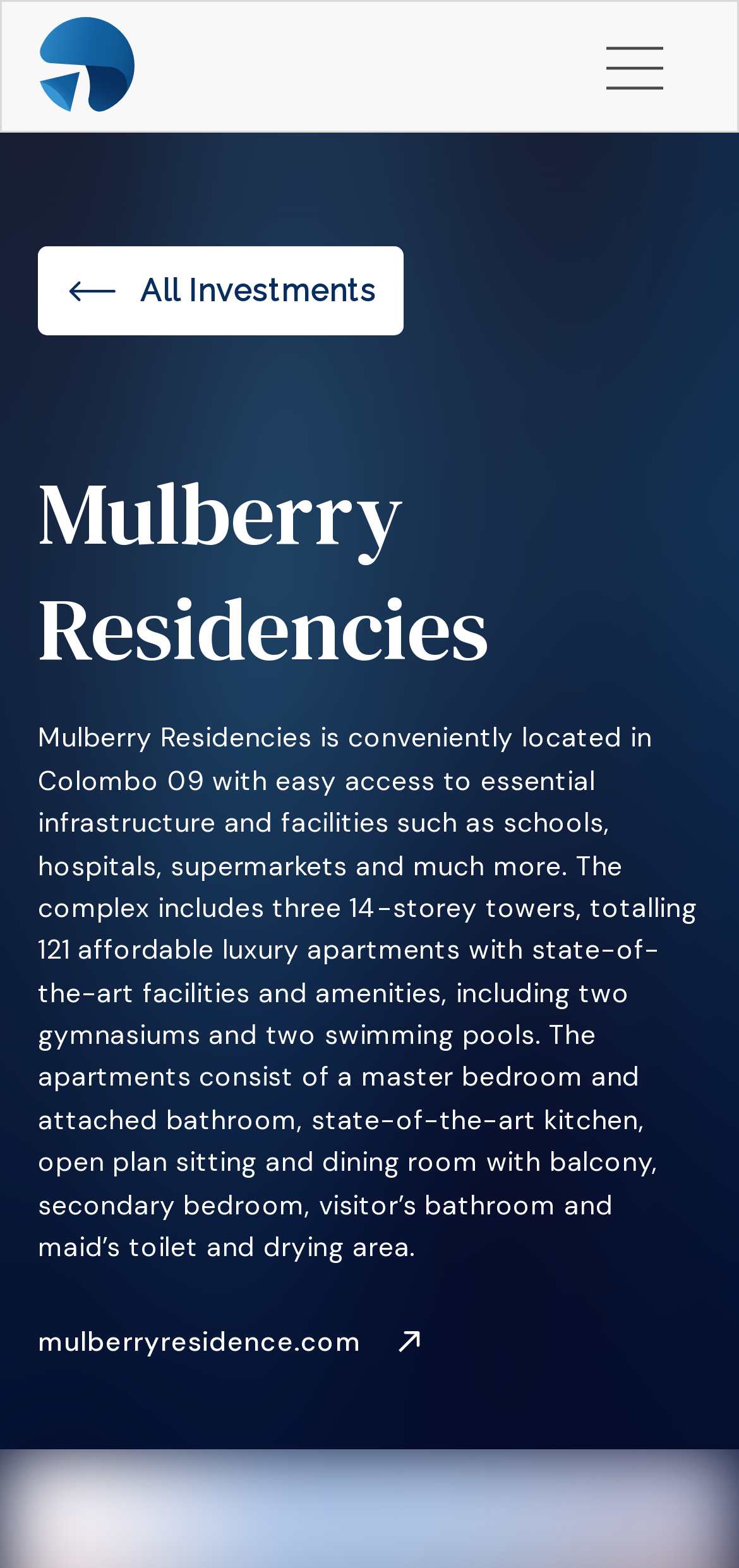Identify the bounding box coordinates for the UI element described as: "Crx搜搜 RC8 一个牛X的扩展和应用商店". The coordinates should be provided as four floats between 0 and 1: [left, top, right, bottom].

None